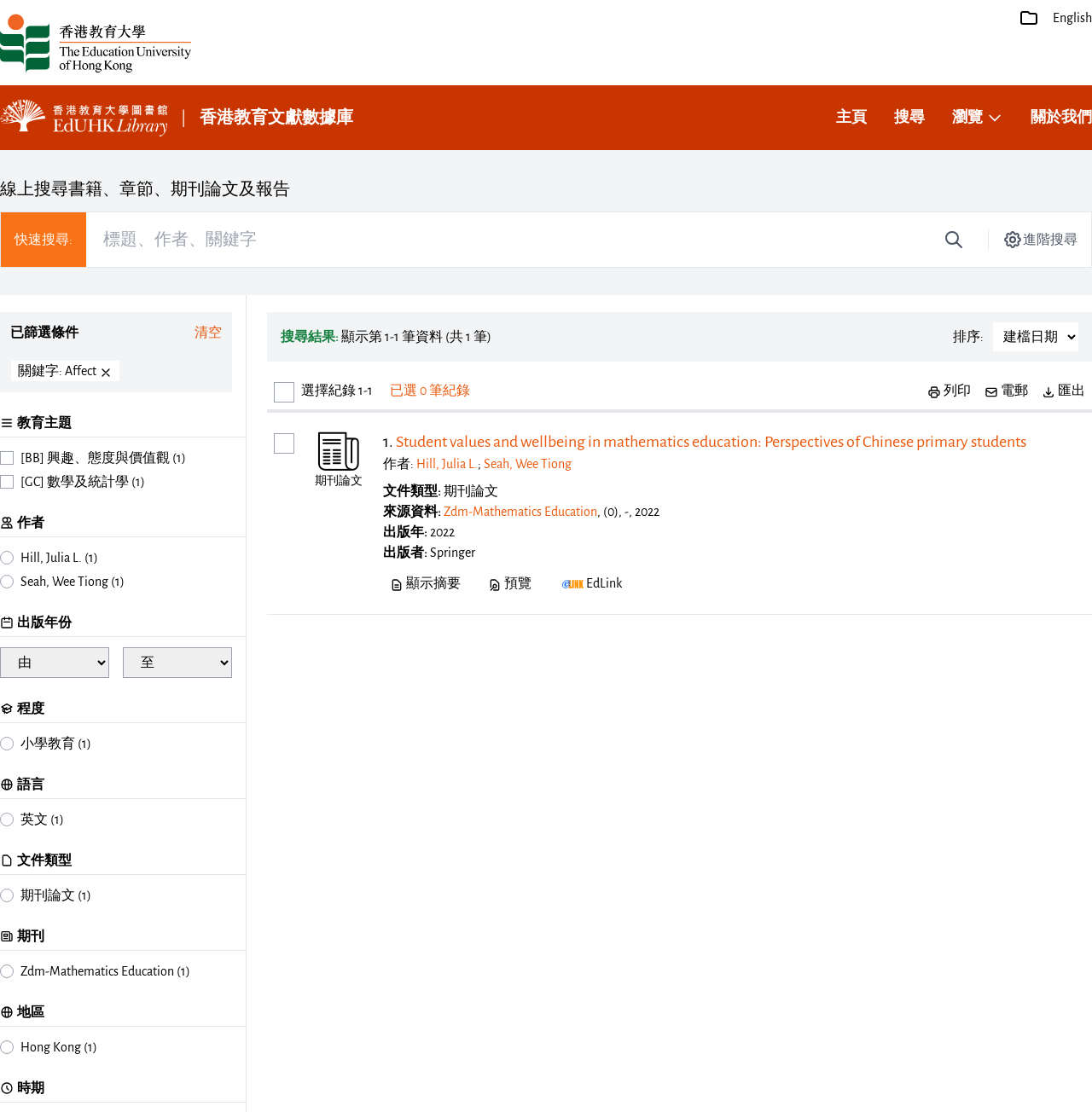Using the provided element description: "parent_node: |", determine the bounding box coordinates of the corresponding UI element in the screenshot.

[0.0, 0.089, 0.153, 0.123]